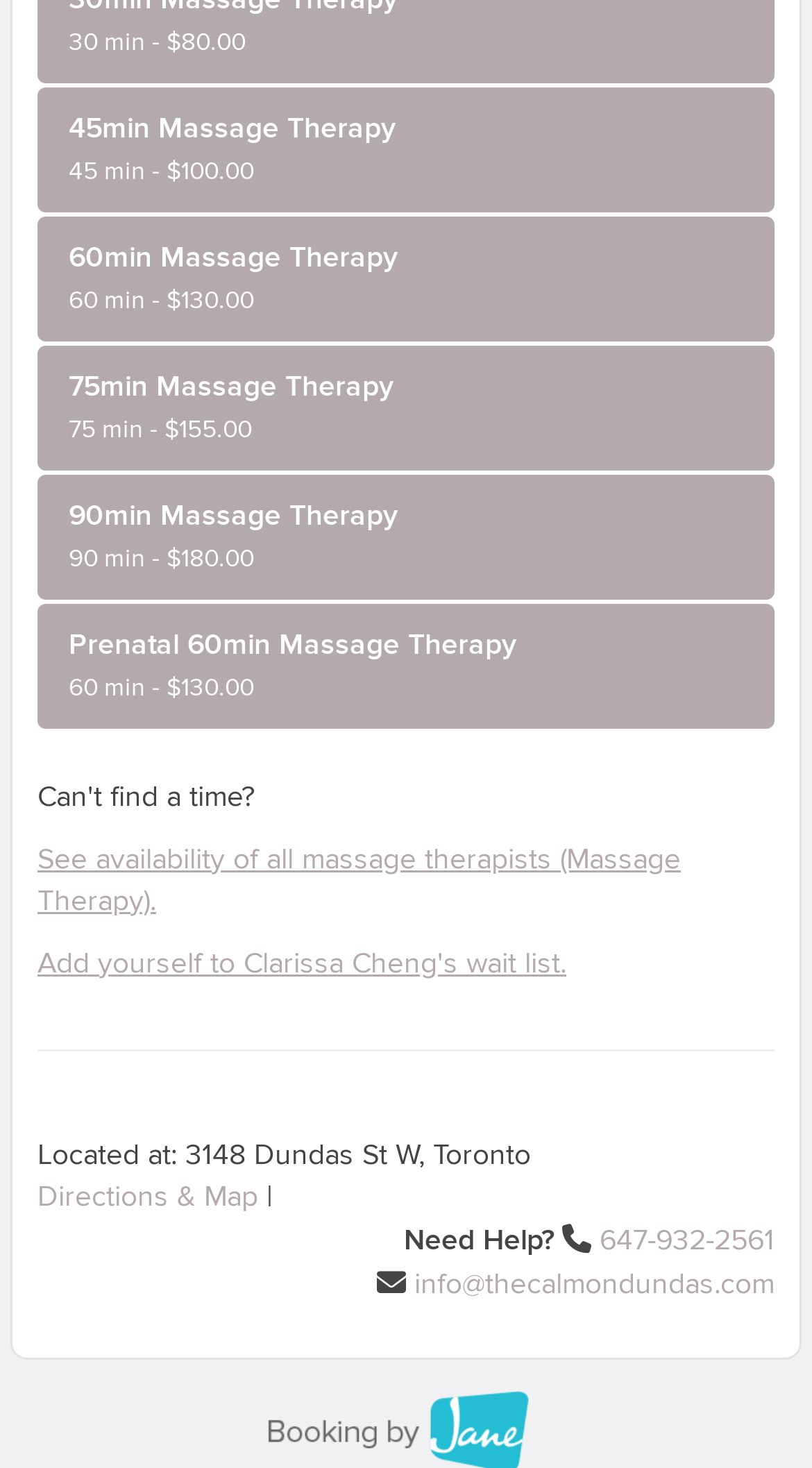Using the information shown in the image, answer the question with as much detail as possible: How can you get directions to the massage therapy location?

To get directions to the massage therapy location, you can click on the link 'Directions & Map' which is located next to the address of the location.